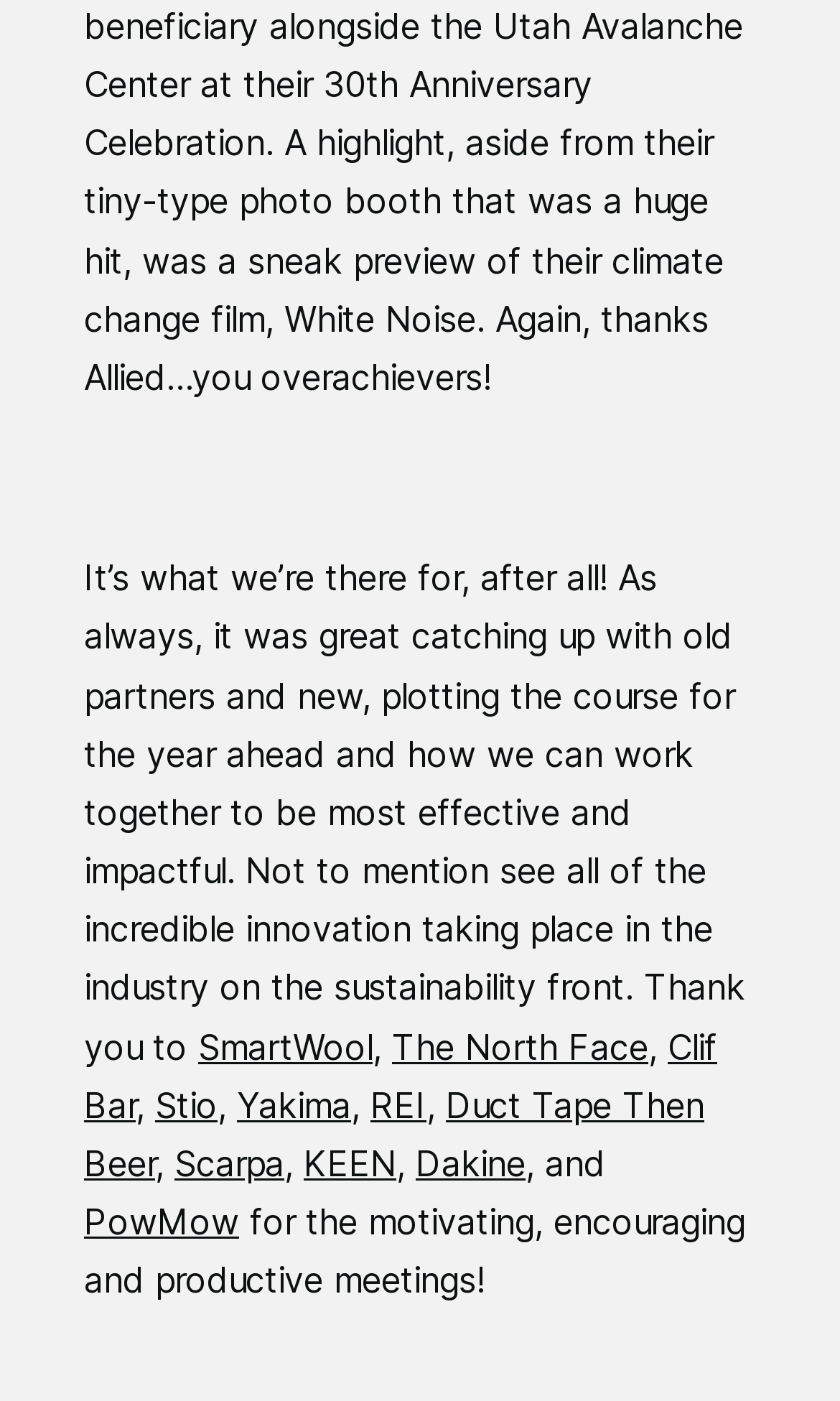Please determine the bounding box coordinates of the section I need to click to accomplish this instruction: "explore Stio website".

[0.185, 0.773, 0.259, 0.804]